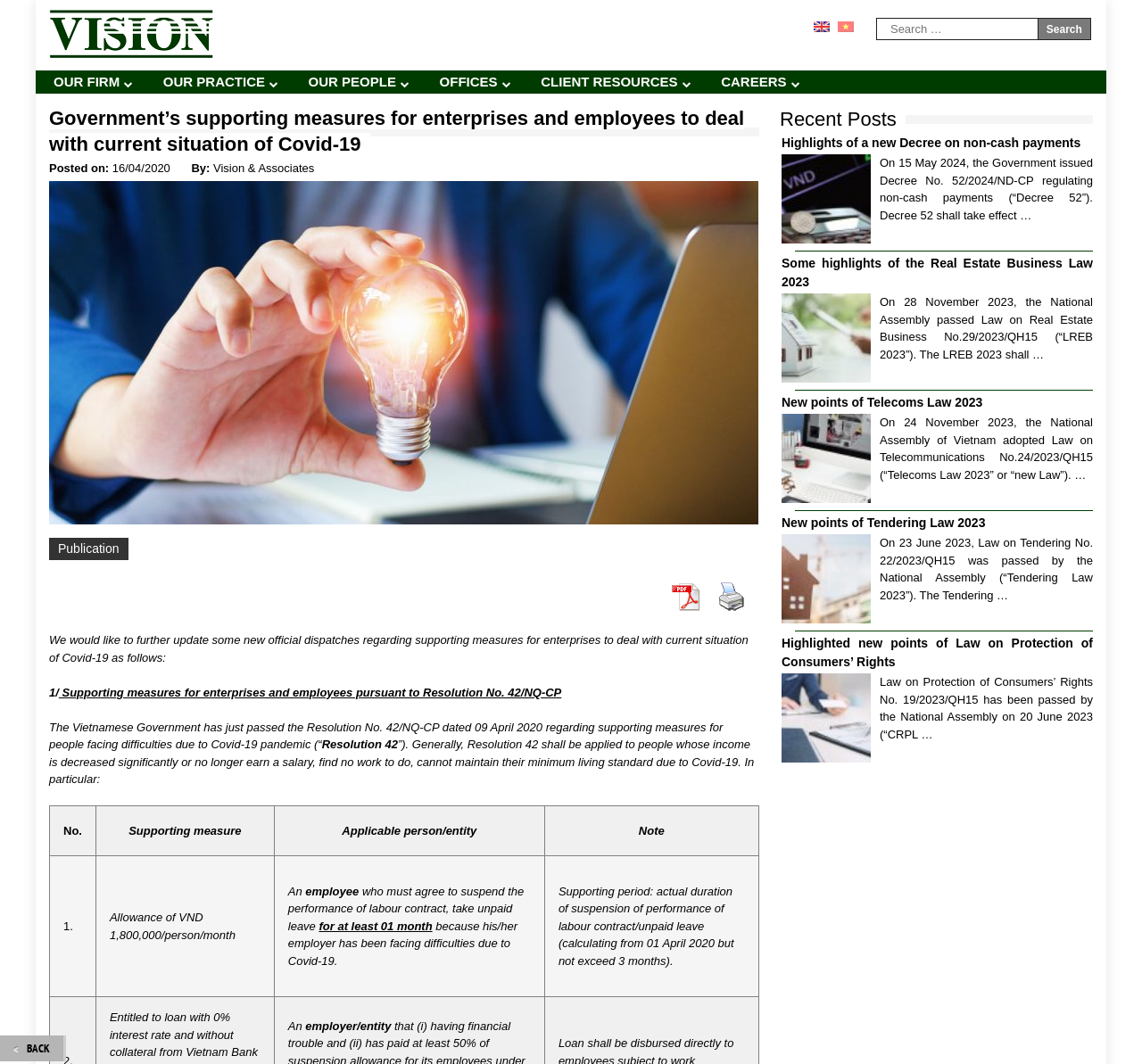Given the element description Careers, specify the bounding box coordinates of the corresponding UI element in the format (top-left x, top-left y, bottom-right x, bottom-right y). All values must be between 0 and 1.

[0.631, 0.066, 0.689, 0.088]